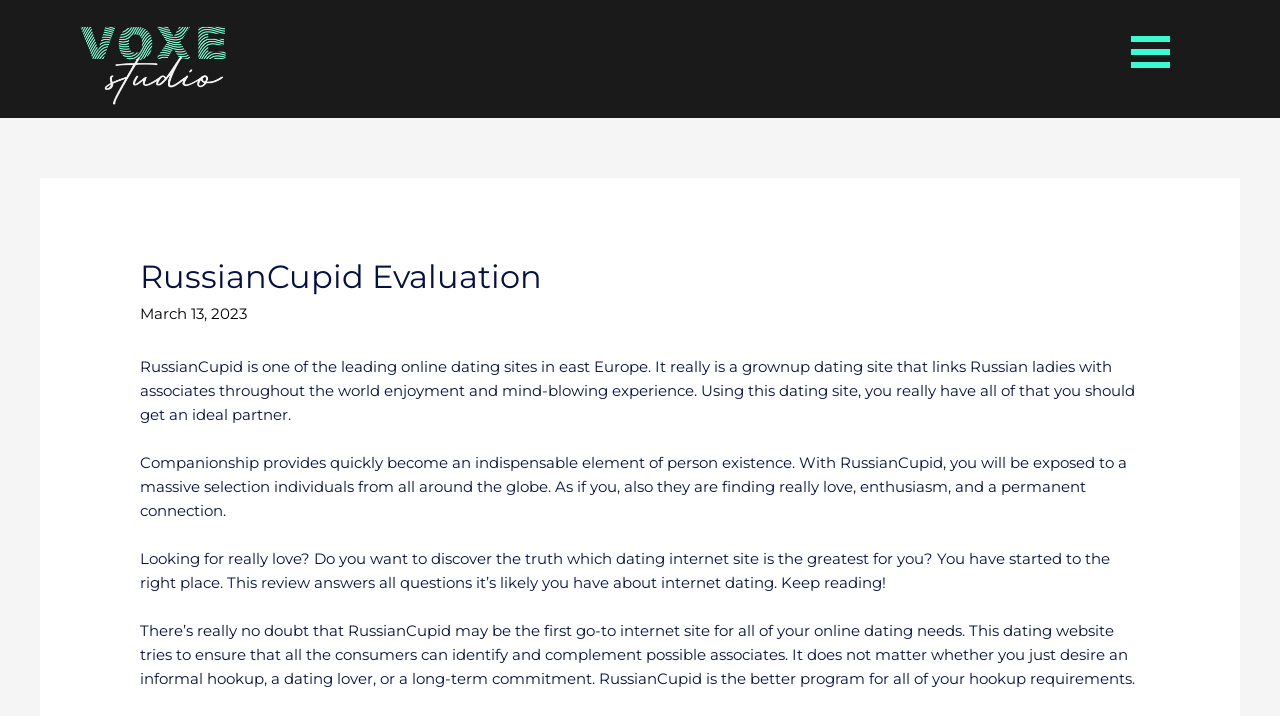What is the tone of the RussianCupid review?
Please give a detailed and elaborate answer to the question.

The review on the webpage has a positive tone, emphasizing the benefits of using RussianCupid, such as finding love, passion, and a permanent connection, and presenting the dating site as a go-to platform for all online dating needs.